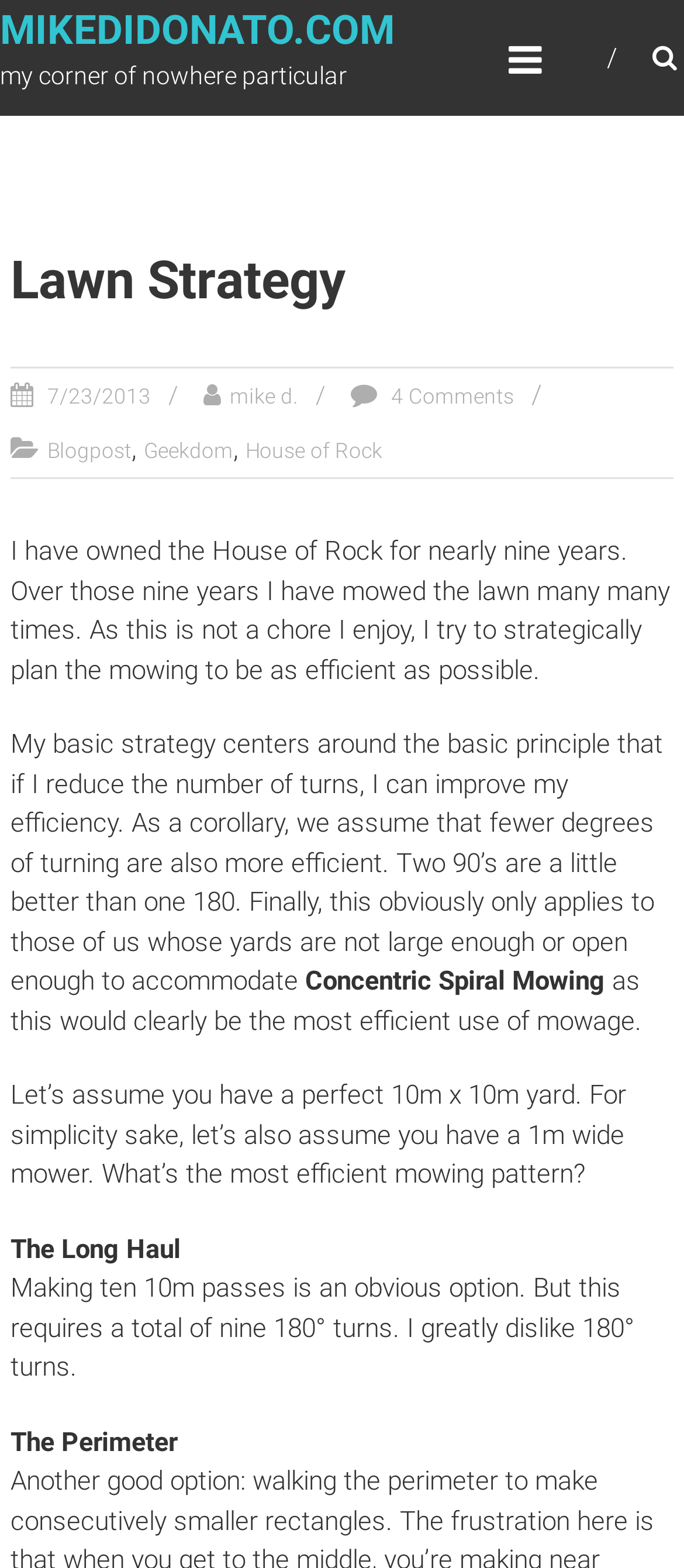Look at the image and give a detailed response to the following question: What is the topic of the blog post?

The topic of the blog post can be found by looking at the heading 'Lawn Strategy' which is located at the top of the page. The text below this heading discusses the author's strategy for mowing their lawn, indicating that the topic of the blog post is lawn strategy.